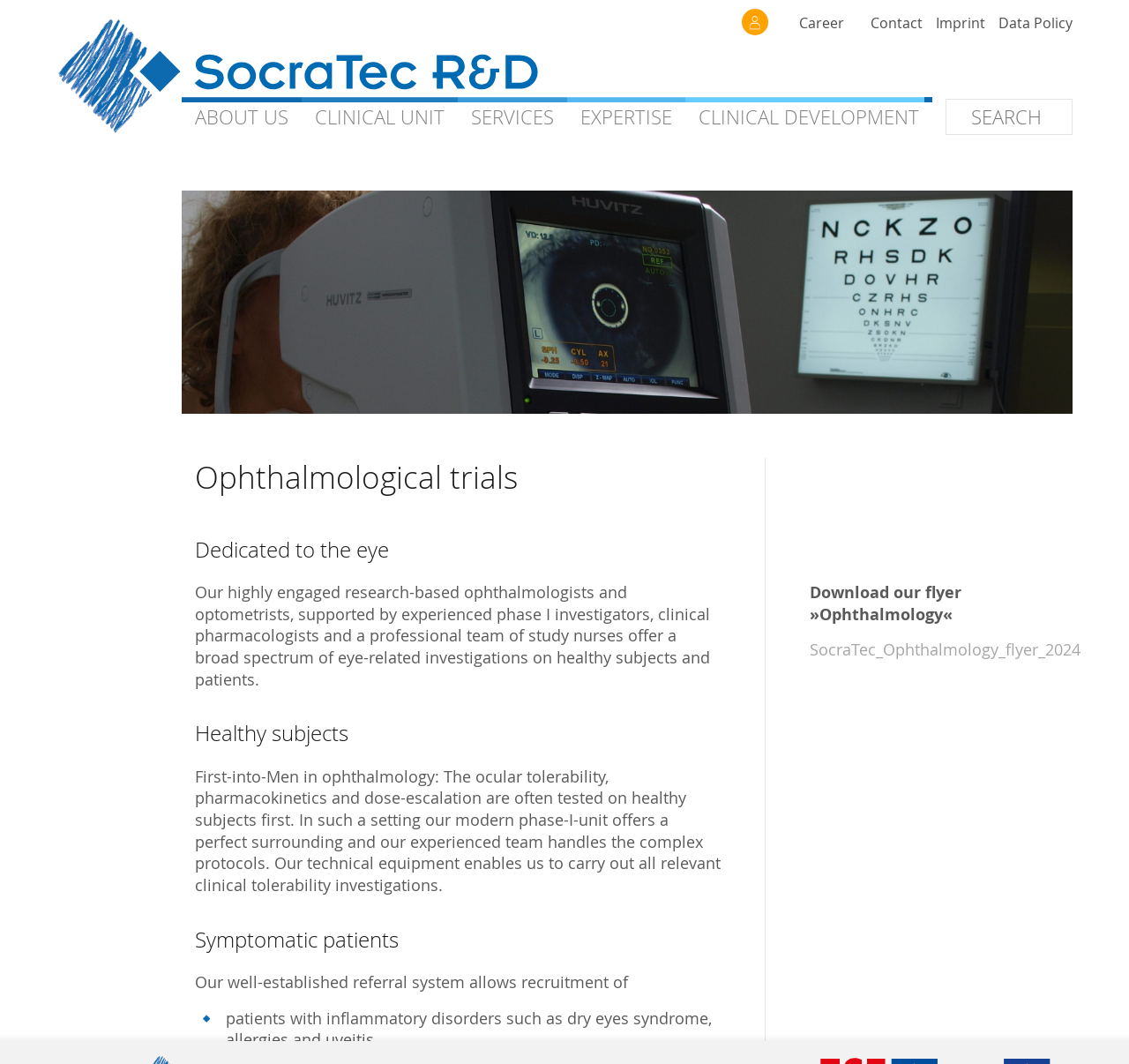Respond with a single word or phrase to the following question:
What is the focus of the ophthalmologists and optometrists?

Eye-related investigations